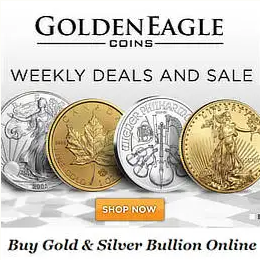Give a thorough explanation of the image.

The image showcases an advertisement for Golden Eagle Coins, highlighting their offerings of gold and silver bullion. The promotional graphic features several carefully arranged coins, including a prominent representation of a gold coin and a silver coin, showcasing the variety available. The text in bold at the top reads "GOLDEN EAGLE COINS," followed by "WEEKLY DEALS AND SALE," which emphasizes the current promotions. At the center, a bright orange button invites viewers to "SHOP NOW," encouraging immediate engagement. The caption "Buy Gold & Silver Bullion Online" further reinforces the message, appealing to potential buyers interested in precious metals.